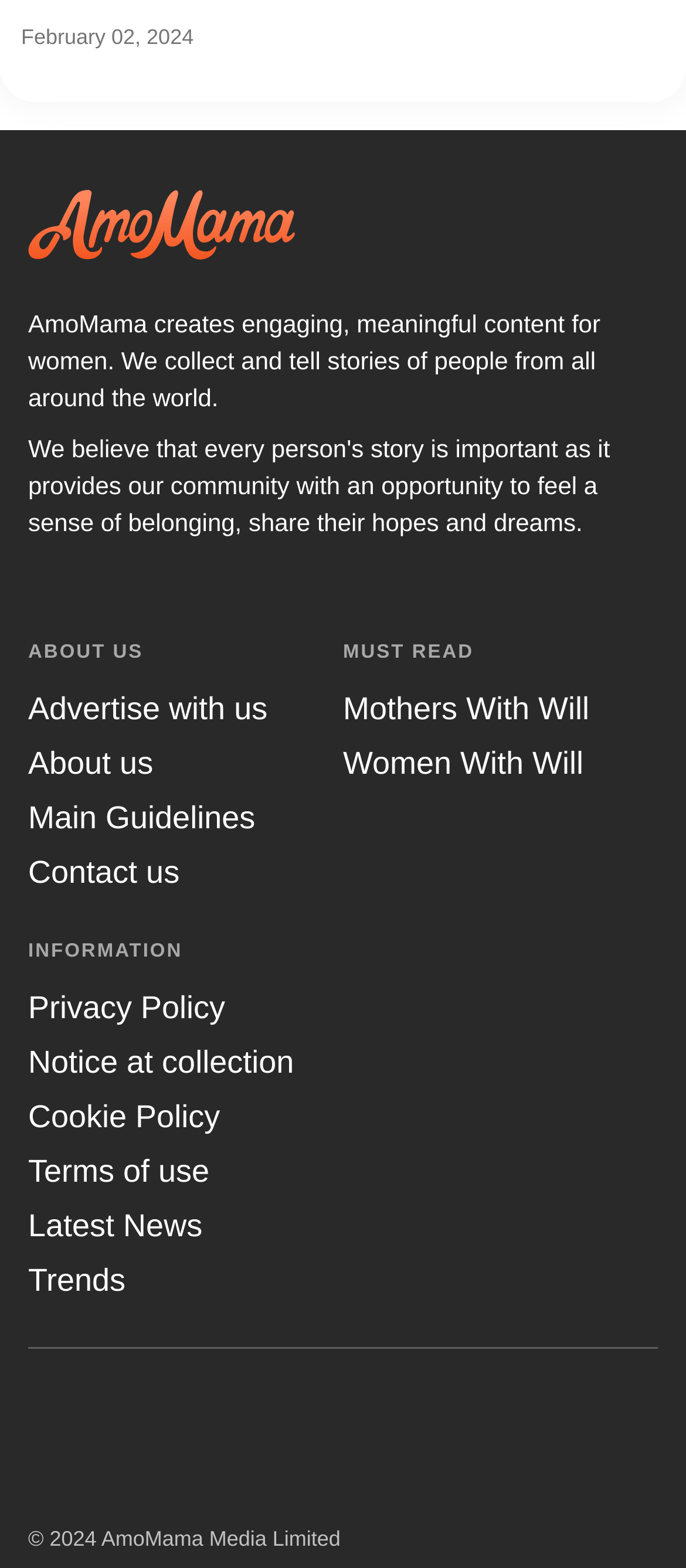Could you indicate the bounding box coordinates of the region to click in order to complete this instruction: "Check the Privacy Policy".

[0.041, 0.632, 0.328, 0.654]